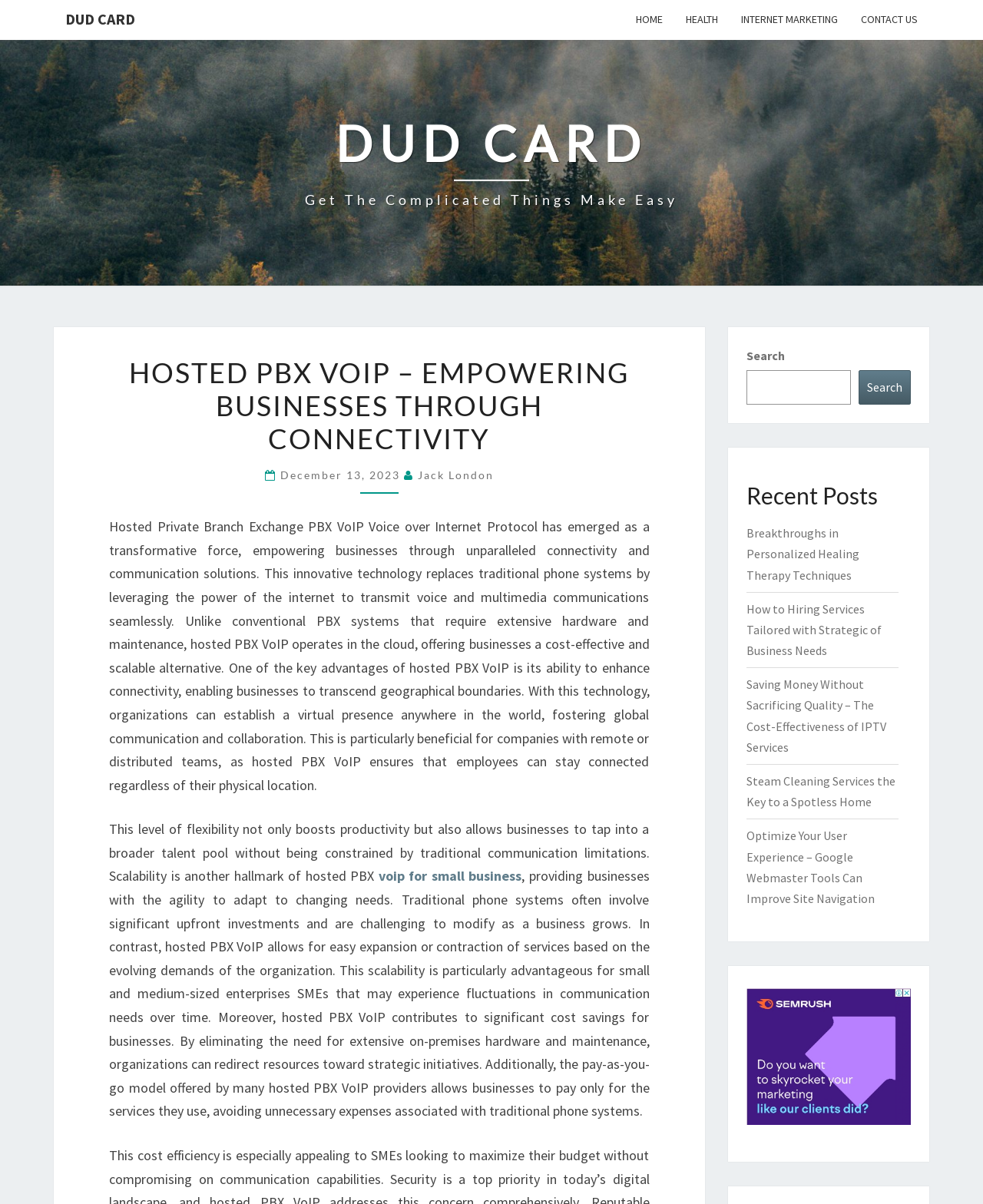What is the main topic of the webpage? Using the information from the screenshot, answer with a single word or phrase.

Hosted PBX VoIP